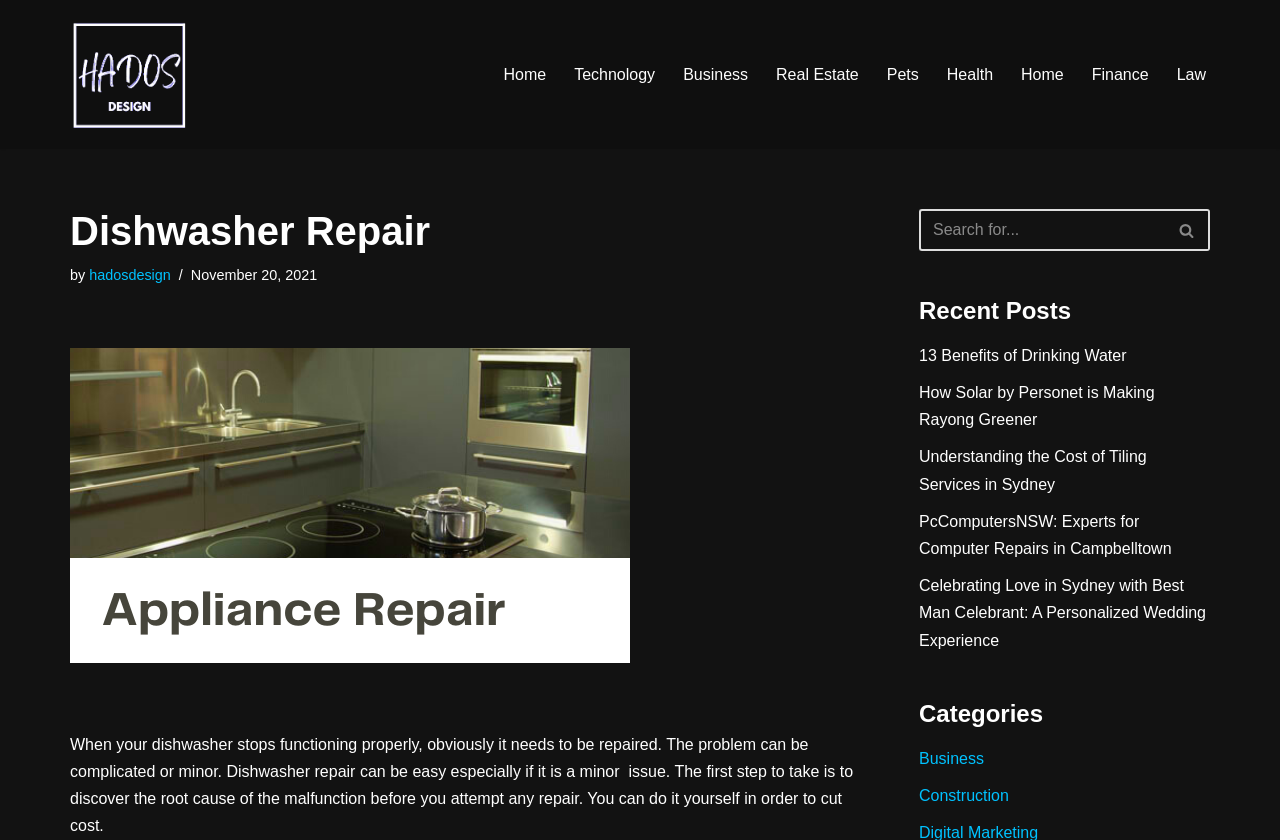Highlight the bounding box coordinates of the element you need to click to perform the following instruction: "Read the 'Dishwasher Repair' article."

[0.055, 0.249, 0.671, 0.301]